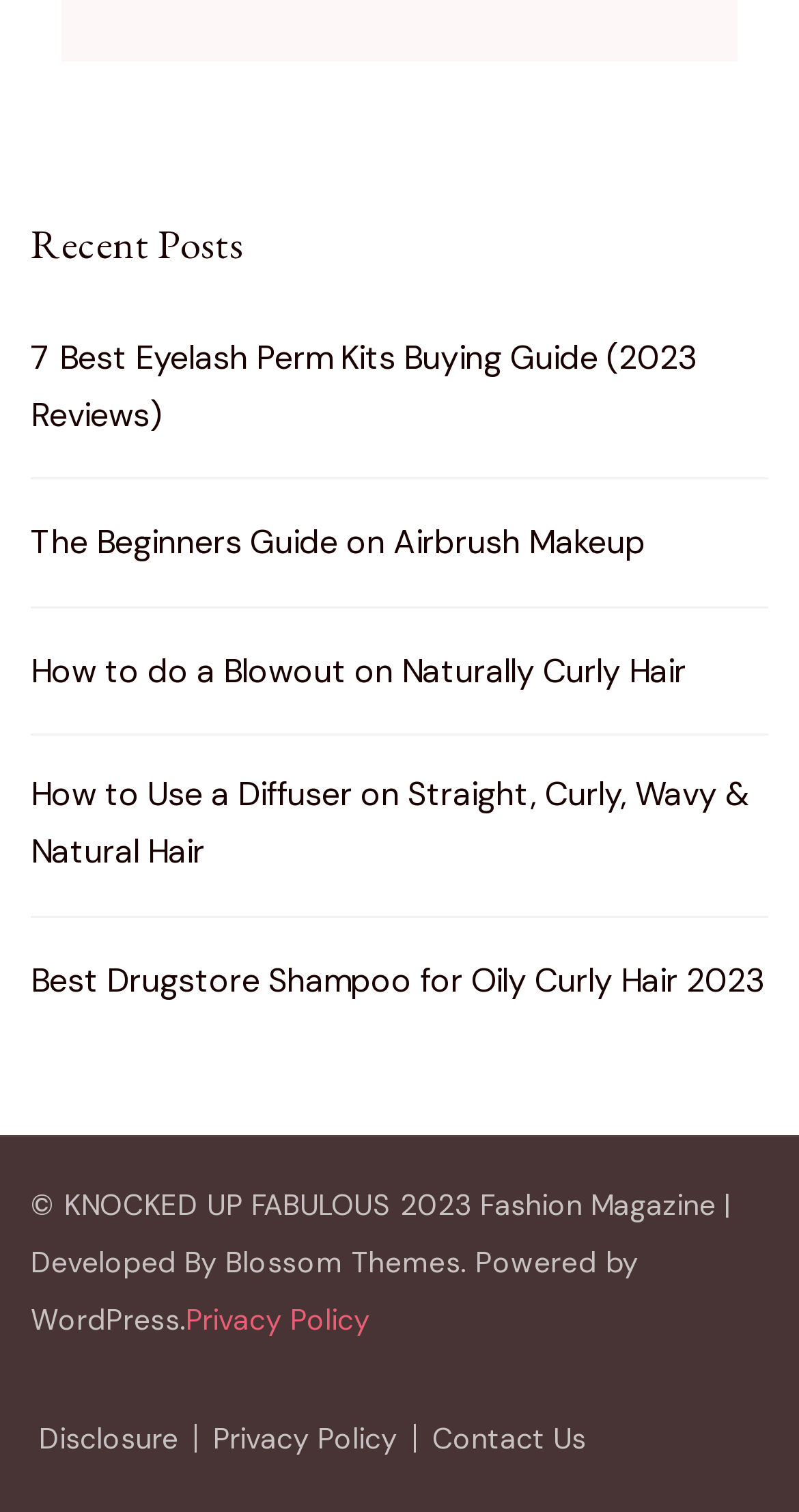Identify the bounding box coordinates of the clickable region to carry out the given instruction: "read the article about eyelash perm kits".

[0.038, 0.218, 0.962, 0.294]